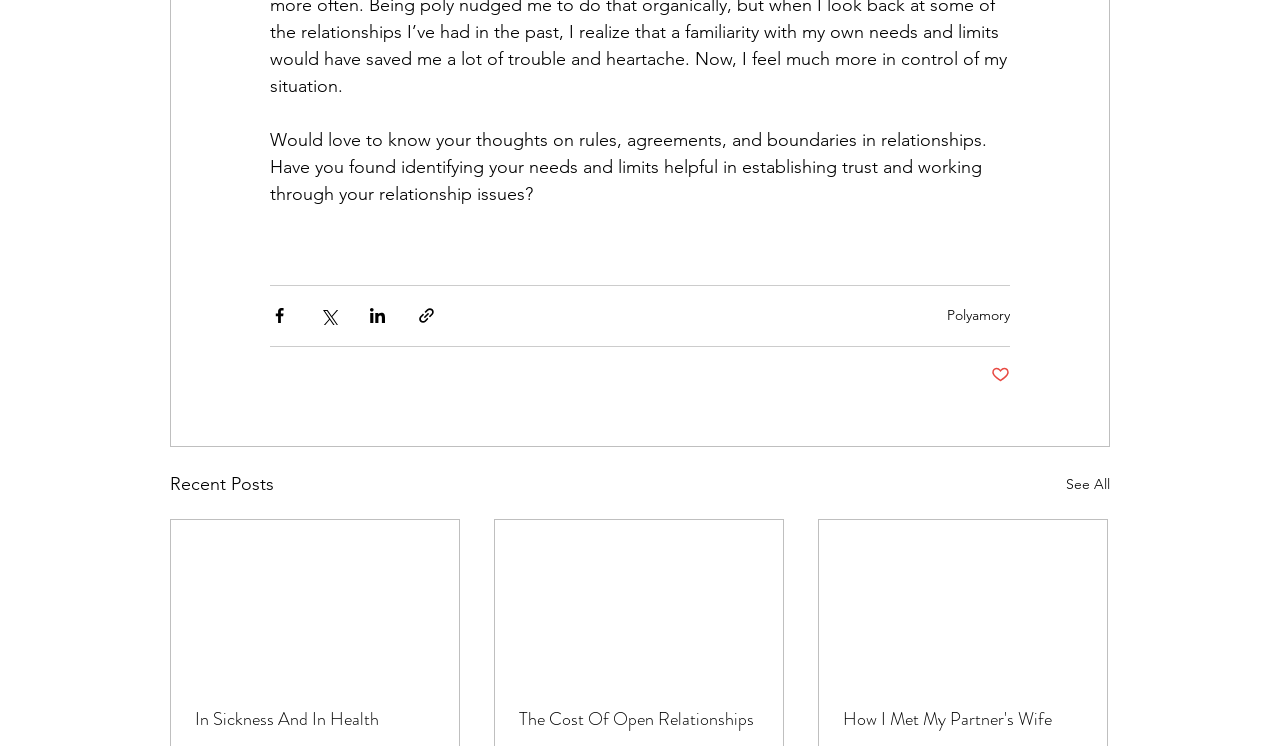How many recent posts are listed?
Please give a detailed and elaborate answer to the question.

There are three links listed under the heading 'Recent Posts', namely 'In Sickness And In Health', 'The Cost Of Open Relationships', and 'How I Met My Partner's Wife', which suggests that there are three recent posts listed.